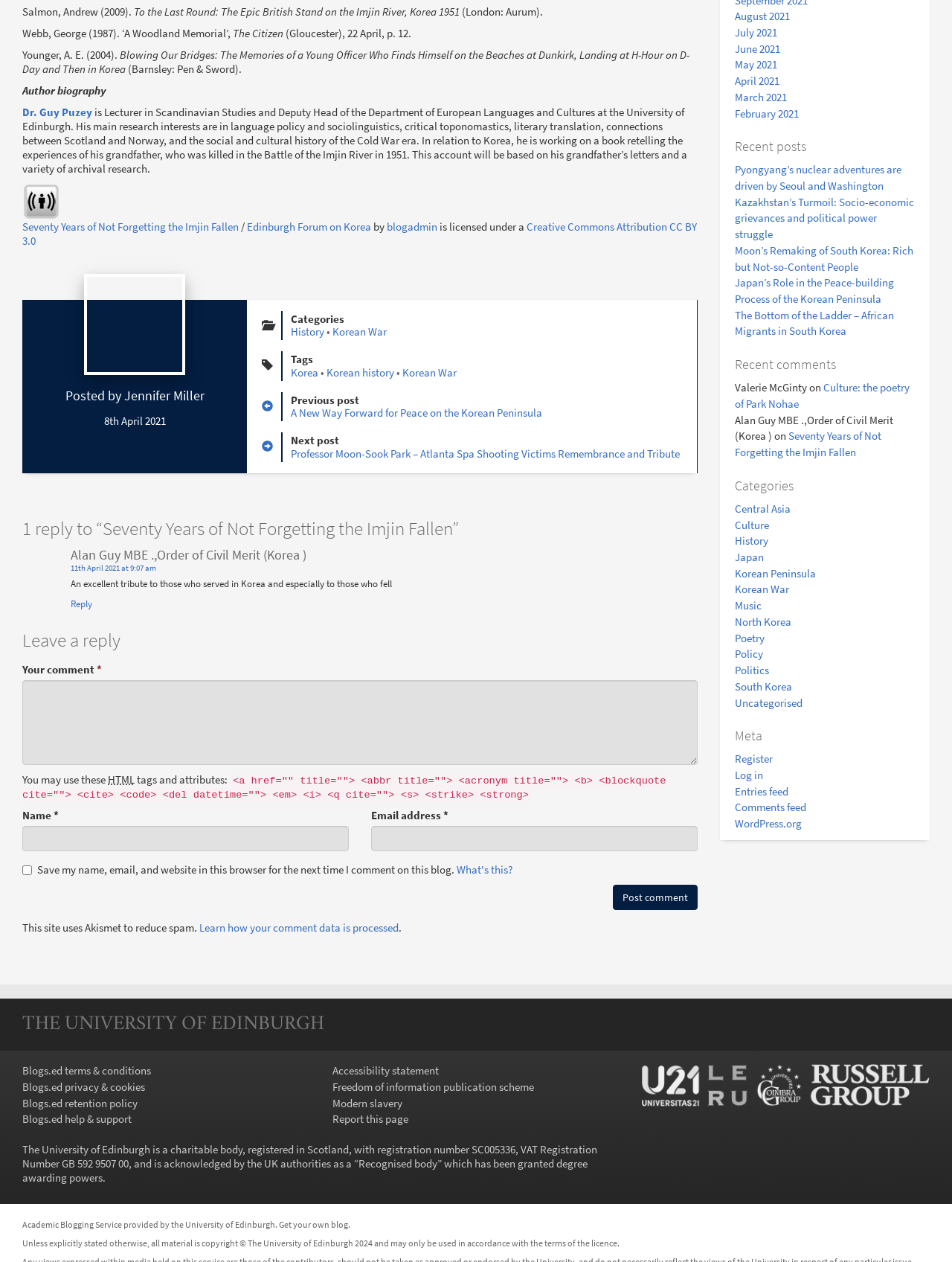Provide the bounding box coordinates for the UI element that is described by this text: "Japan". The coordinates should be in the form of four float numbers between 0 and 1: [left, top, right, bottom].

[0.771, 0.436, 0.802, 0.447]